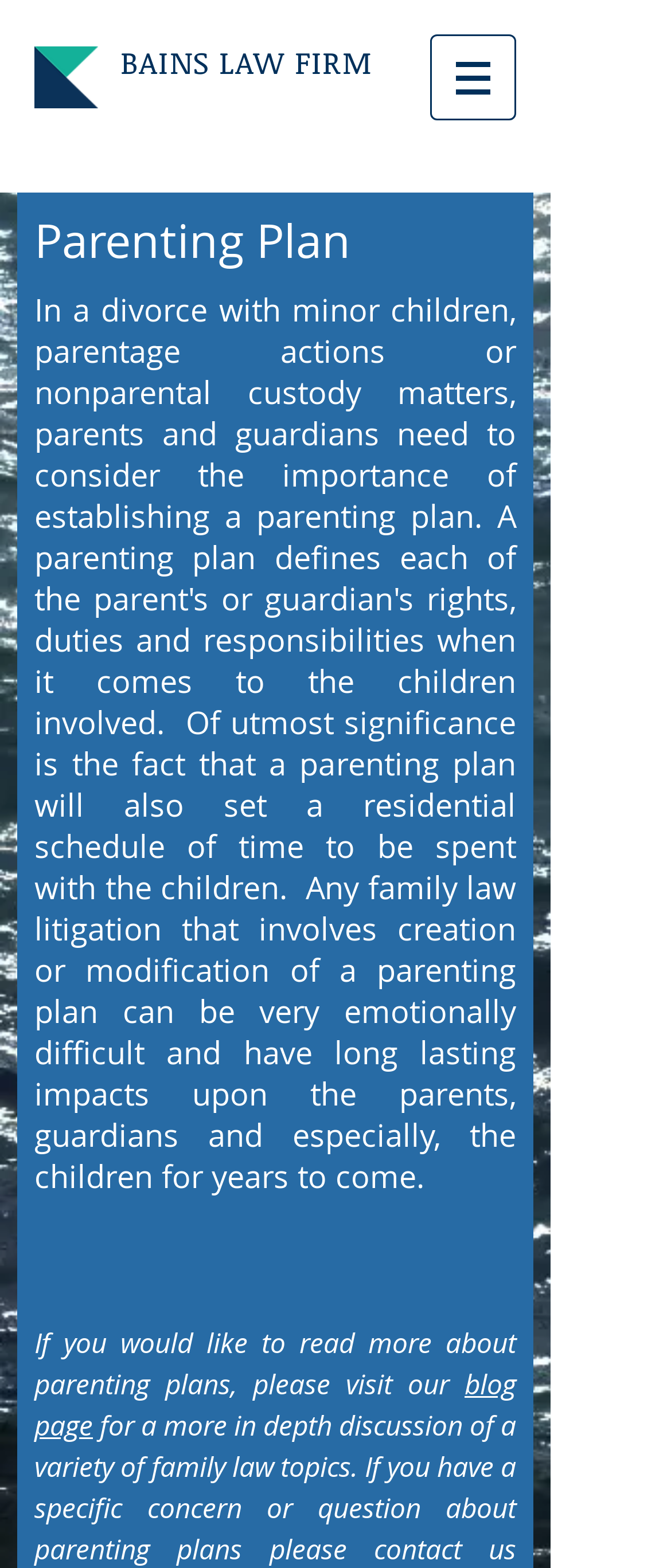Articulate a detailed summary of the webpage's content and design.

The webpage appears to be a law firm's website, specifically focused on family law. At the top left of the page, there is a heading that reads "BAINS LAW FIRM" in a prominent font. Below this heading, there is a link with the same text. 

To the right of the firm's name, there is a navigation menu labeled "Site" with a button that has a popup menu. The button is accompanied by a small image. 

On the top left corner, there is another link with no text. Below this link, there is a heading that reads "Parenting Plan". This heading is followed by a paragraph of text that discusses parenting plans and invites readers to visit the firm's blog page for more information. The blog page link is provided at the end of the paragraph.